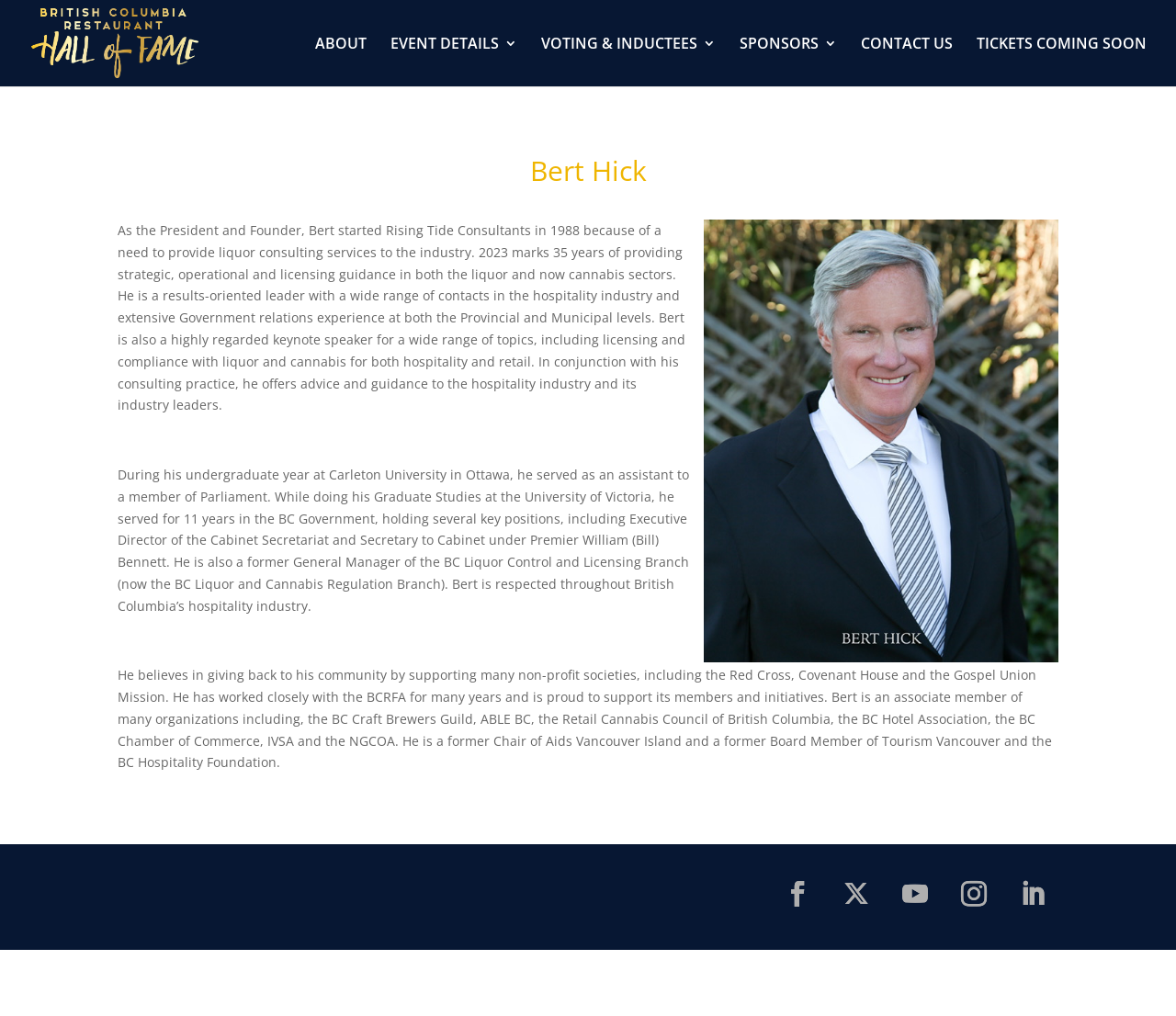Identify the bounding box coordinates for the region of the element that should be clicked to carry out the instruction: "Click on Wishlist". The bounding box coordinates should be four float numbers between 0 and 1, i.e., [left, top, right, bottom].

None